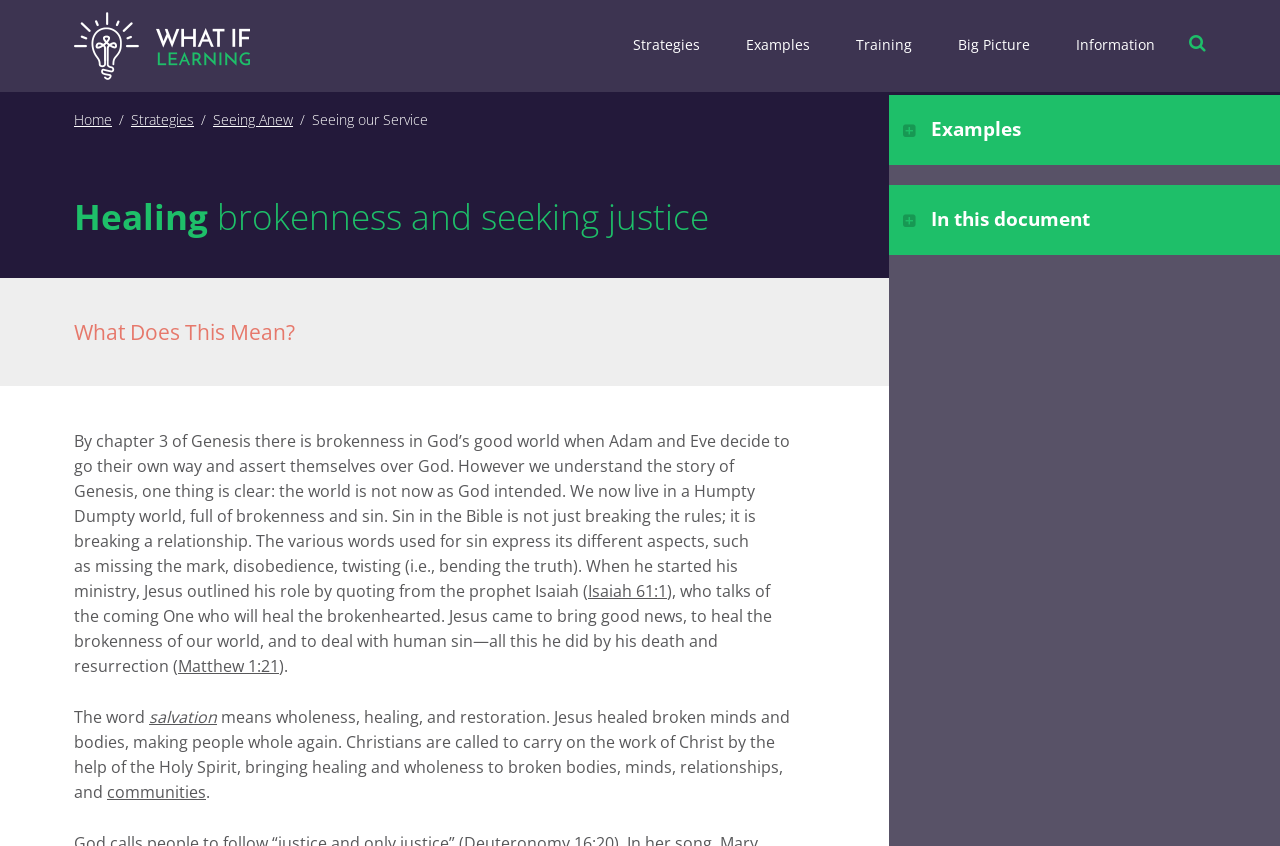What is the title of the section that contains the links 'Loving a City', 'Righting Historical Wrongs', etc.? Please answer the question using a single word or phrase based on the image.

Examples